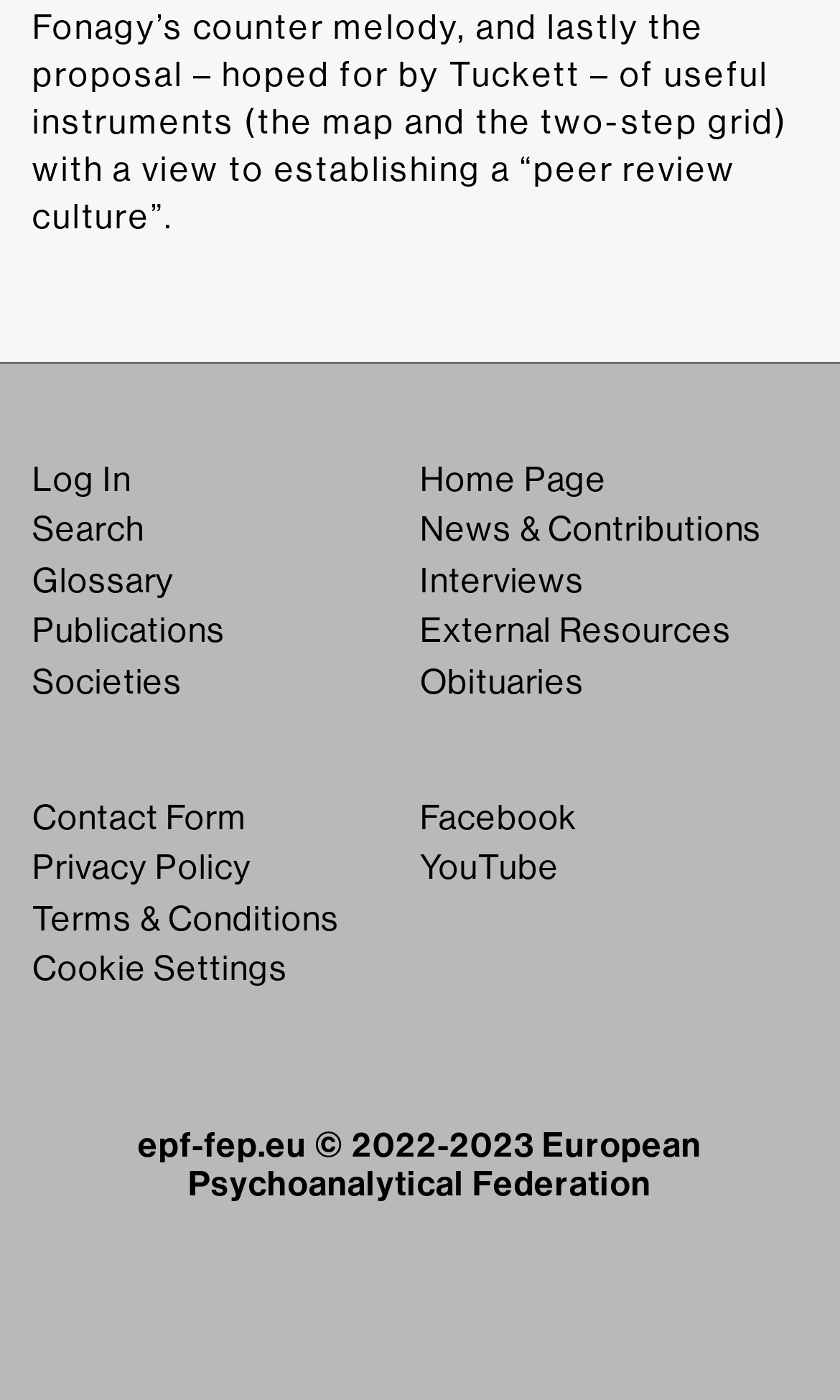What is the copyright information at the bottom?
Please respond to the question thoroughly and include all relevant details.

I found the StaticText element with the text 'epf-fep.eu 2022-2023 European Psychoanalytical Federation' at the bottom of the webpage, which indicates the copyright information.